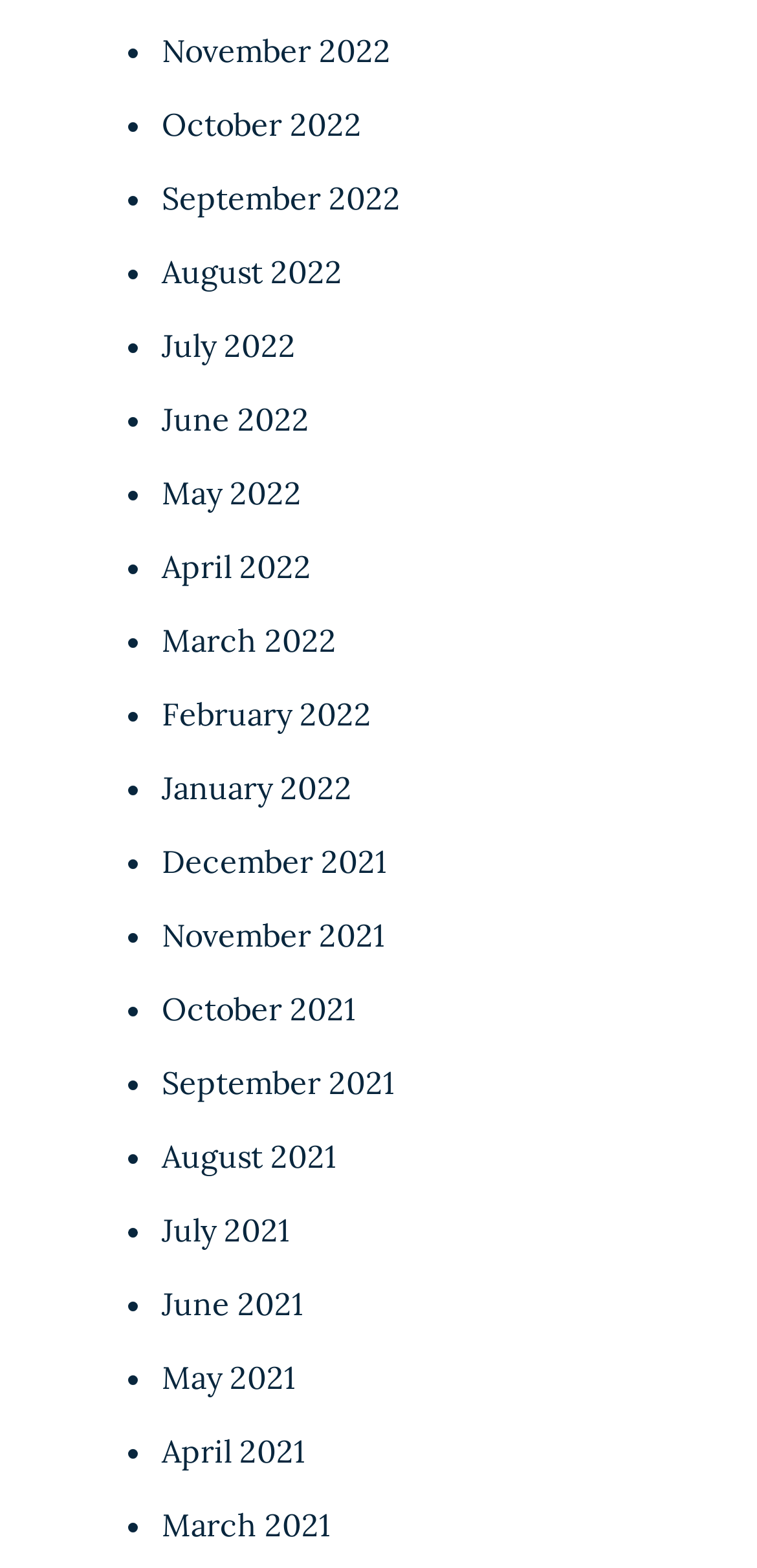Please answer the following question using a single word or phrase: 
What is the earliest month listed?

April 2021